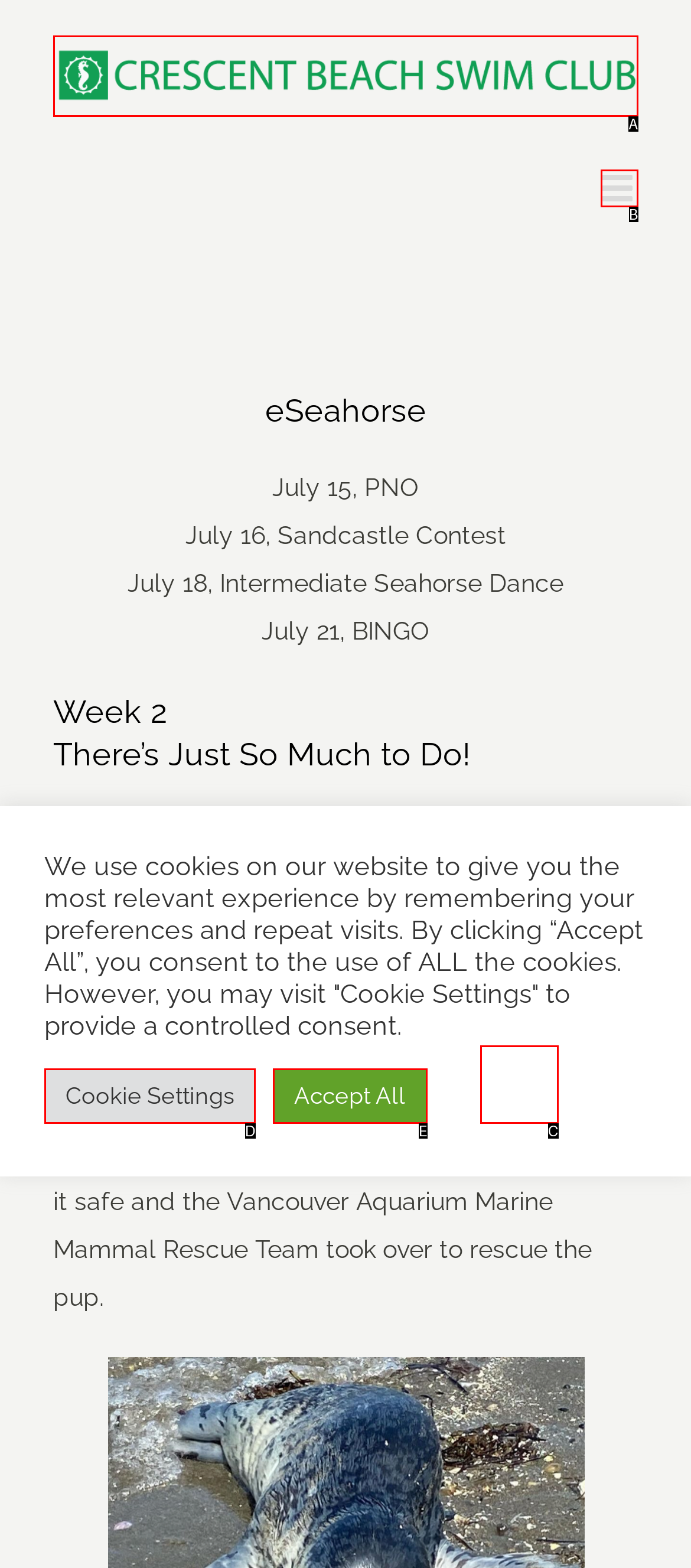Looking at the description: Cookie Settings, identify which option is the best match and respond directly with the letter of that option.

D